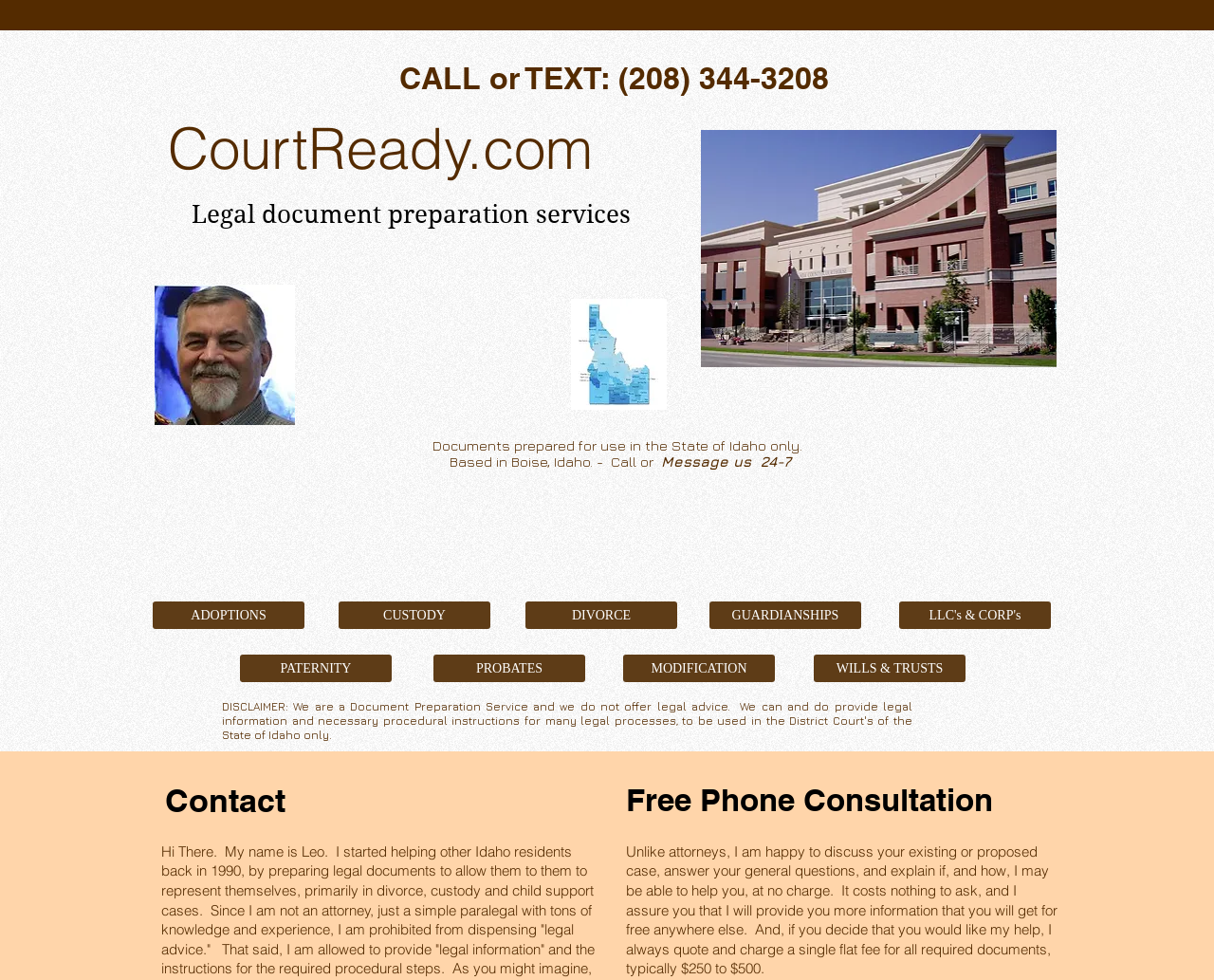Please find the top heading of the webpage and generate its text.

Legal document preparation services